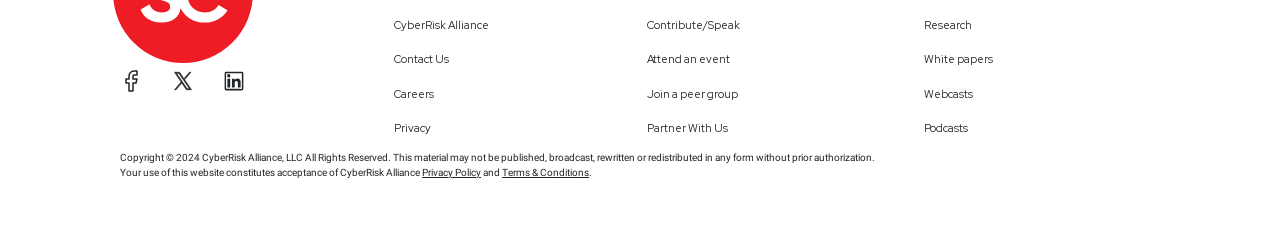Given the description More Results >>, predict the bounding box coordinates of the UI element. Ensure the coordinates are in the format (top-left x, top-left y, bottom-right x, bottom-right y) and all values are between 0 and 1.

None